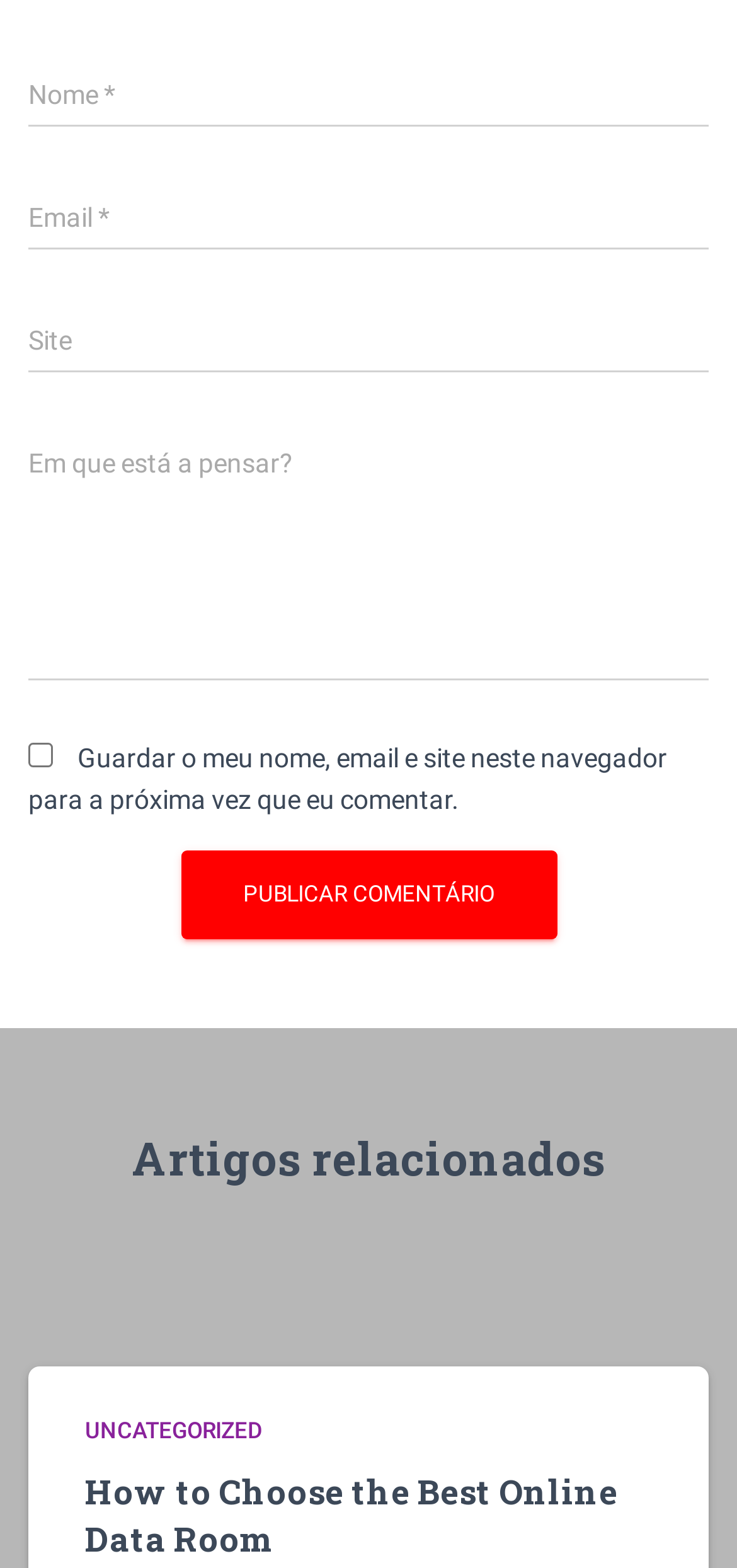Provide the bounding box coordinates in the format (top-left x, top-left y, bottom-right x, bottom-right y). All values are floating point numbers between 0 and 1. Determine the bounding box coordinate of the UI element described as: parent_node: Site name="url"

[0.038, 0.195, 0.962, 0.238]